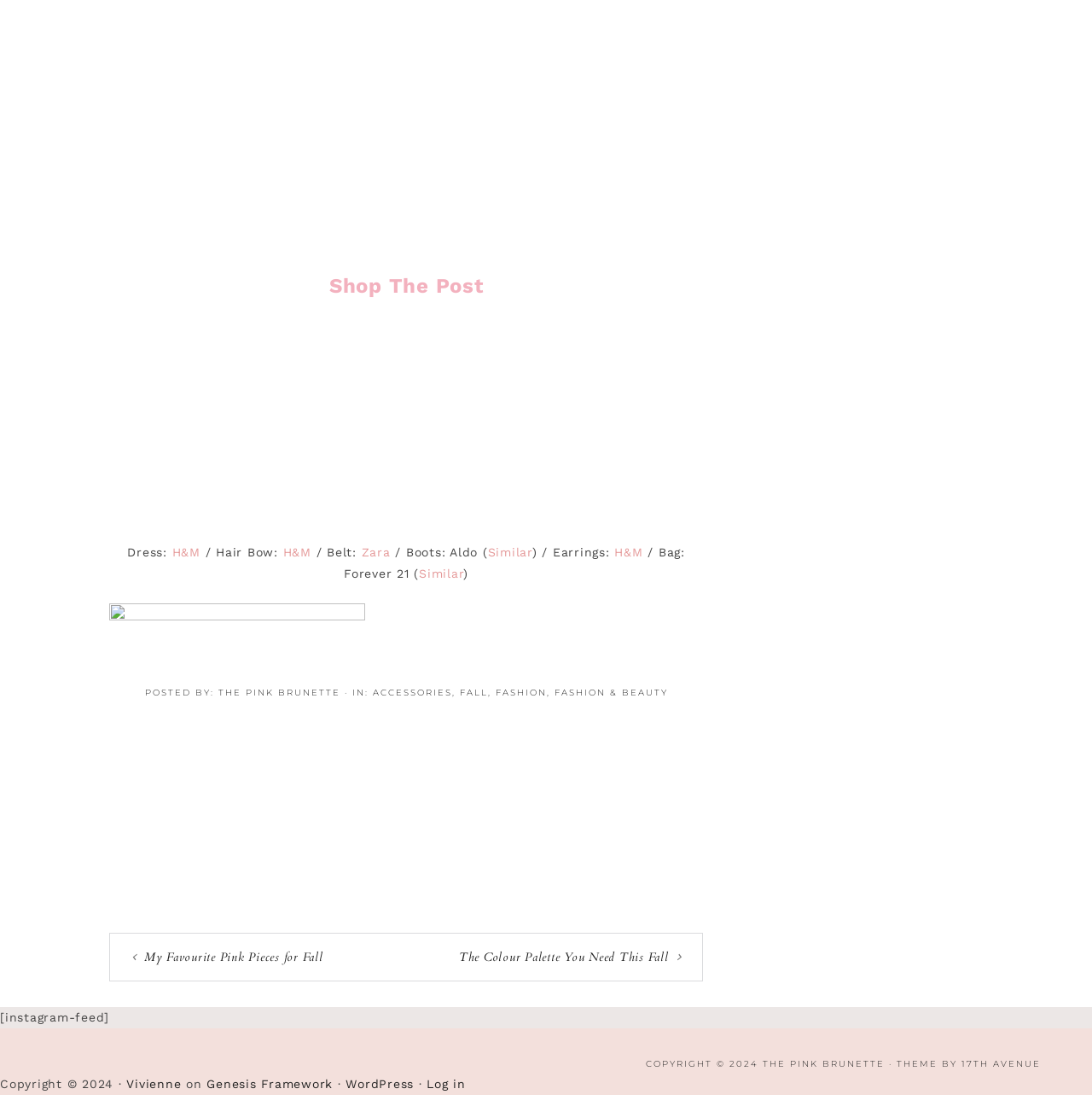Find the bounding box coordinates for the HTML element described in this sentence: "Newsletter Subscription". Provide the coordinates as four float numbers between 0 and 1, in the format [left, top, right, bottom].

None